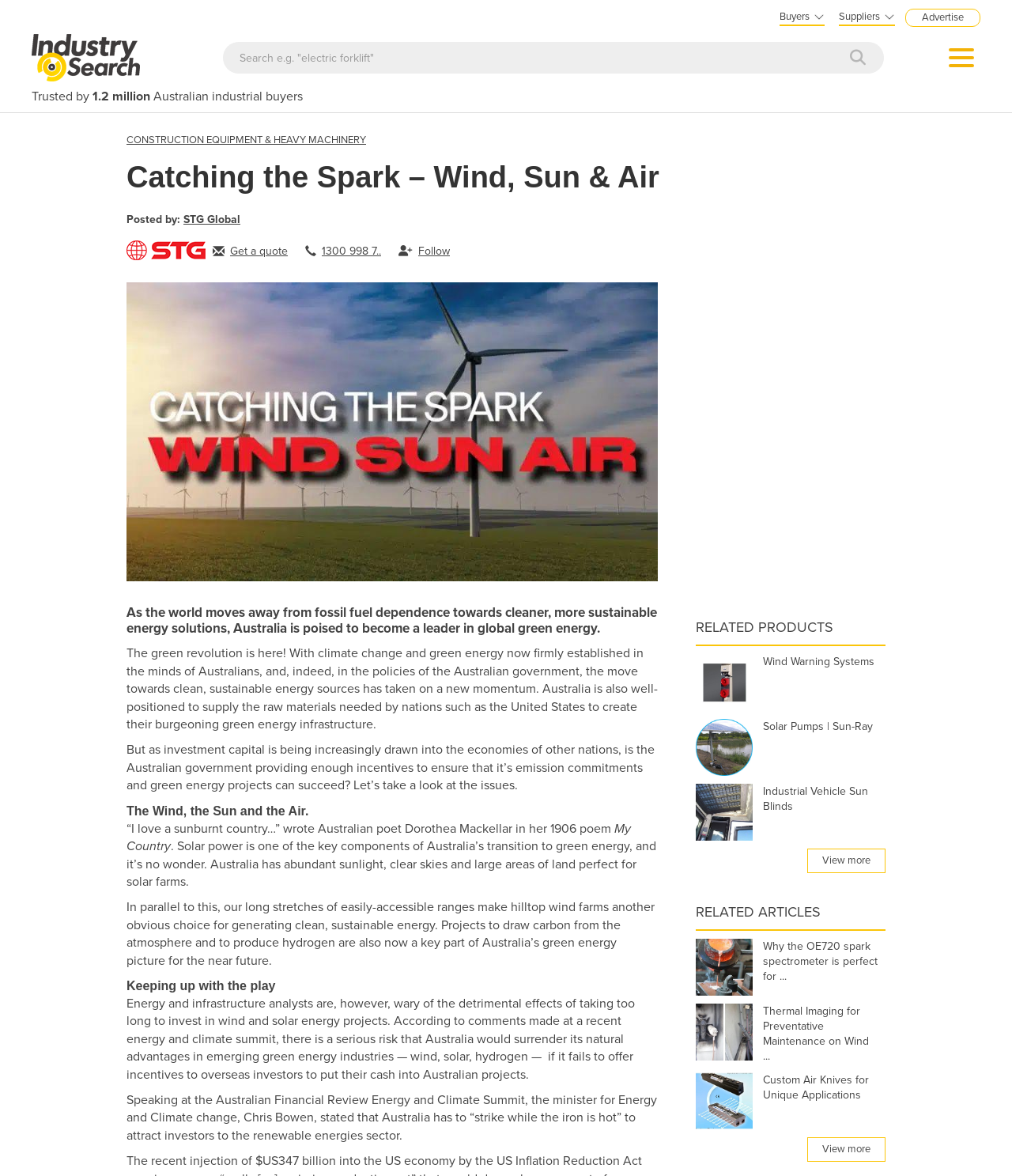Locate the bounding box coordinates of the element that needs to be clicked to carry out the instruction: "Get a quote from STG Global". The coordinates should be given as four float numbers ranging from 0 to 1, i.e., [left, top, right, bottom].

[0.21, 0.208, 0.284, 0.219]